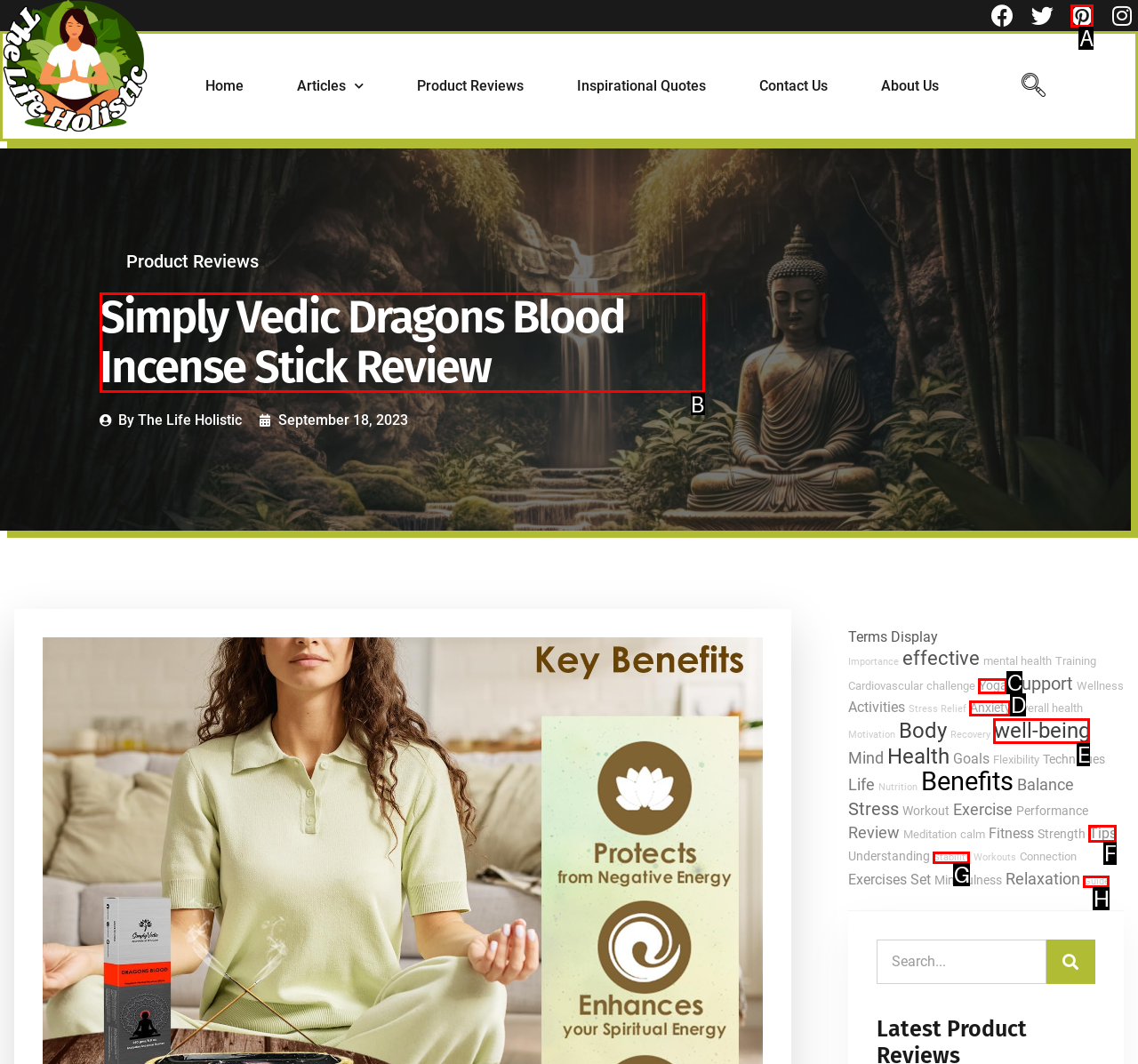Which UI element should you click on to achieve the following task: Read the review of Simply Vedic Dragons Blood Incense Stick? Provide the letter of the correct option.

B